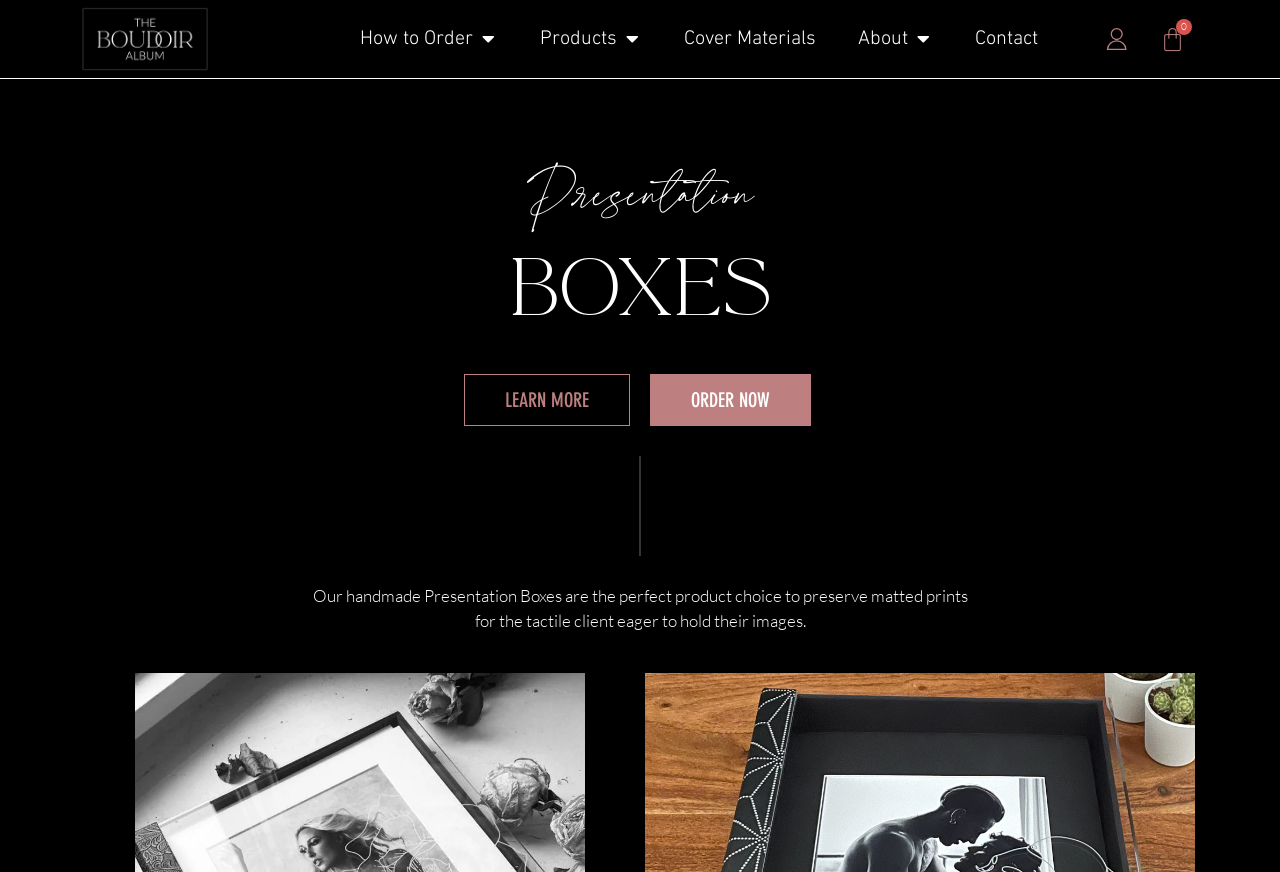Given the element description Contact, predict the bounding box coordinates for the UI element in the webpage screenshot. The format should be (top-left x, top-left y, bottom-right x, bottom-right y), and the values should be between 0 and 1.

[0.762, 0.027, 0.811, 0.062]